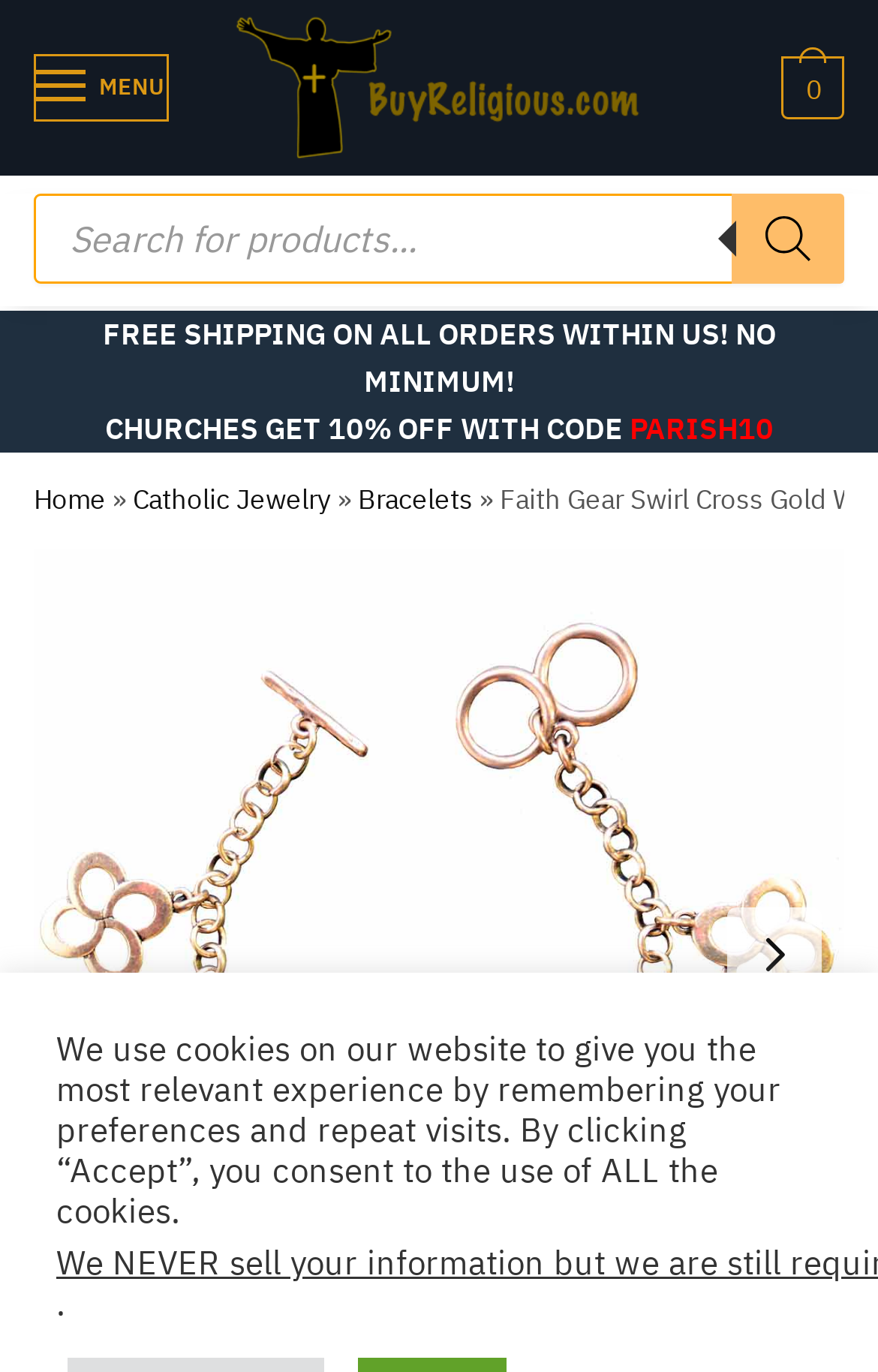Give a one-word or short phrase answer to the question: 
What is the type of jewelry on the webpage?

Bracelet